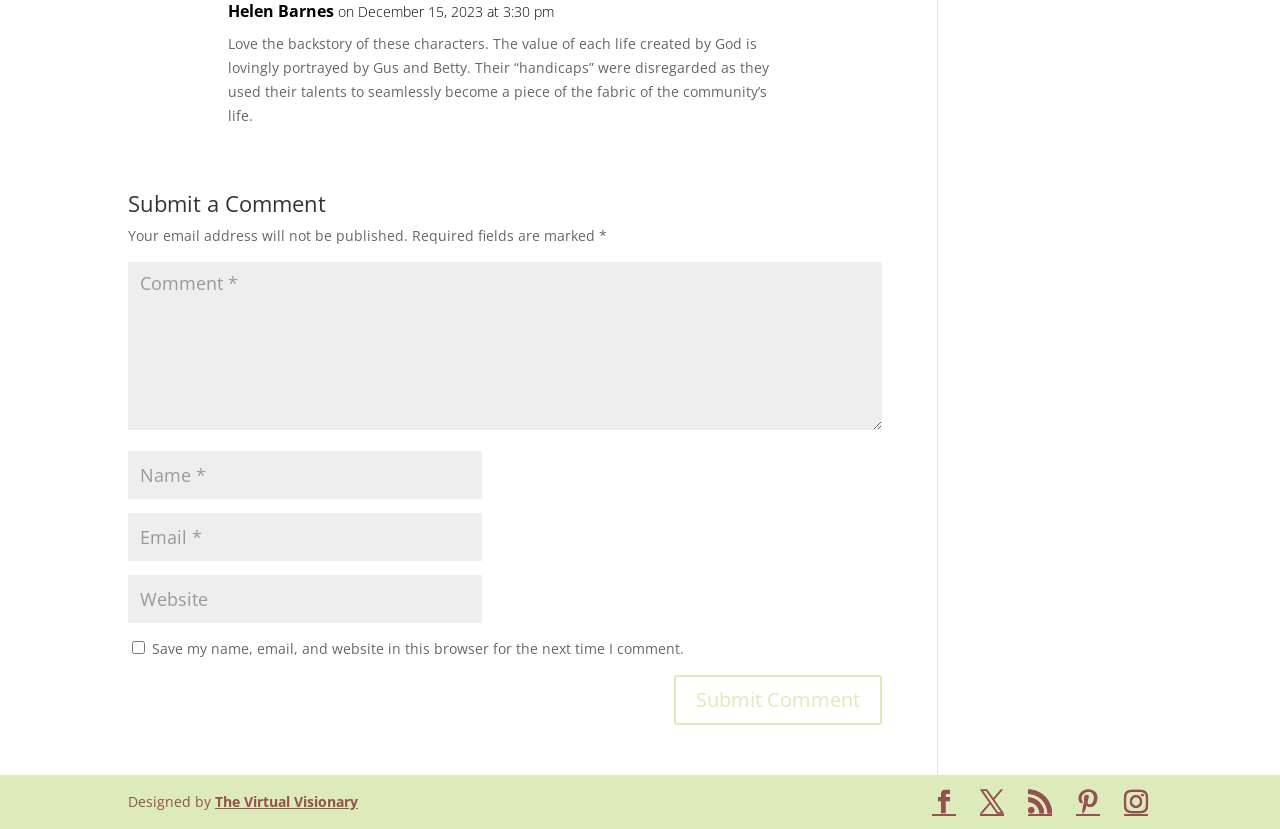Please mark the clickable region by giving the bounding box coordinates needed to complete this instruction: "Visit Pinterest".

[0.841, 0.953, 0.859, 0.983]